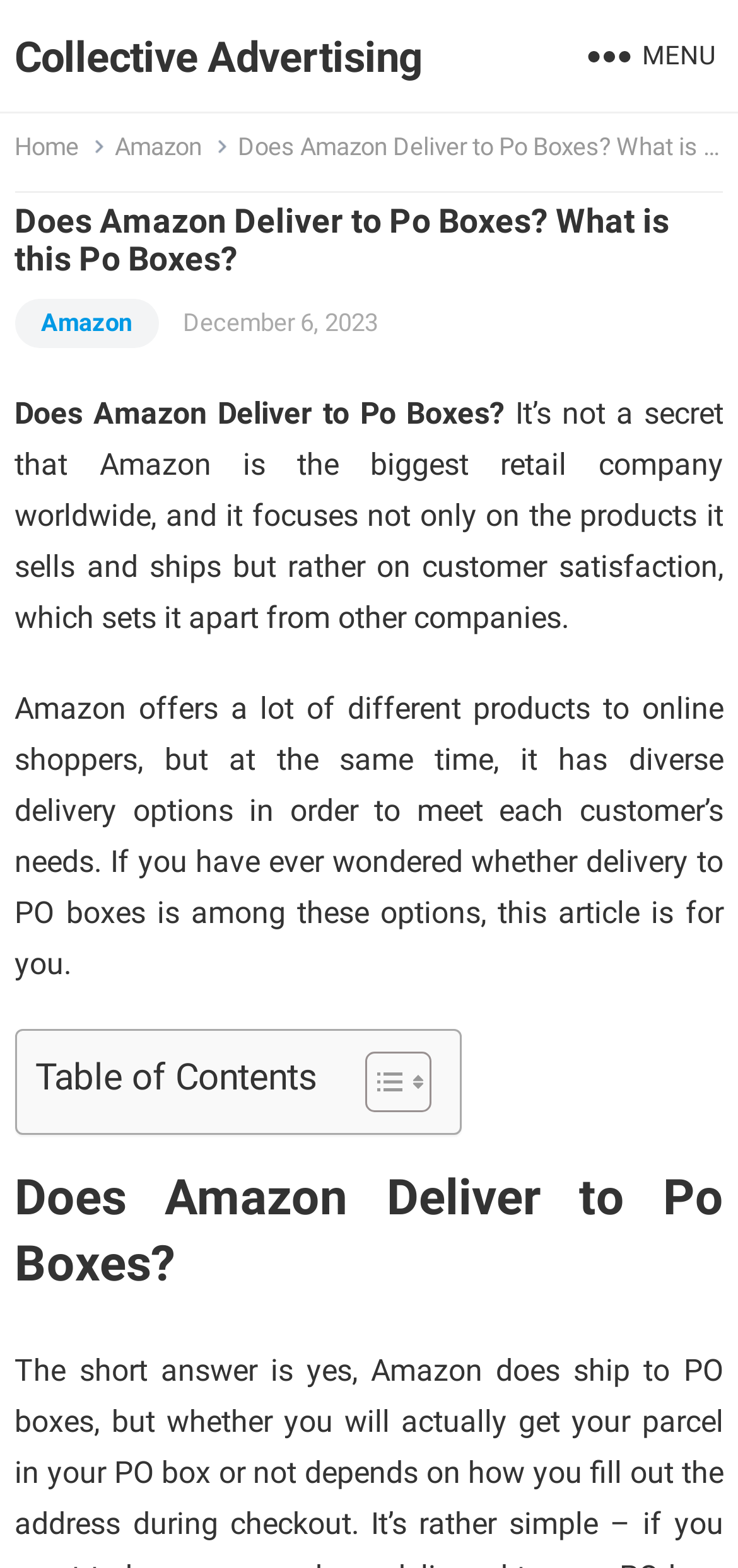What is the focus of Amazon?
Using the image as a reference, answer the question with a short word or phrase.

customer satisfaction